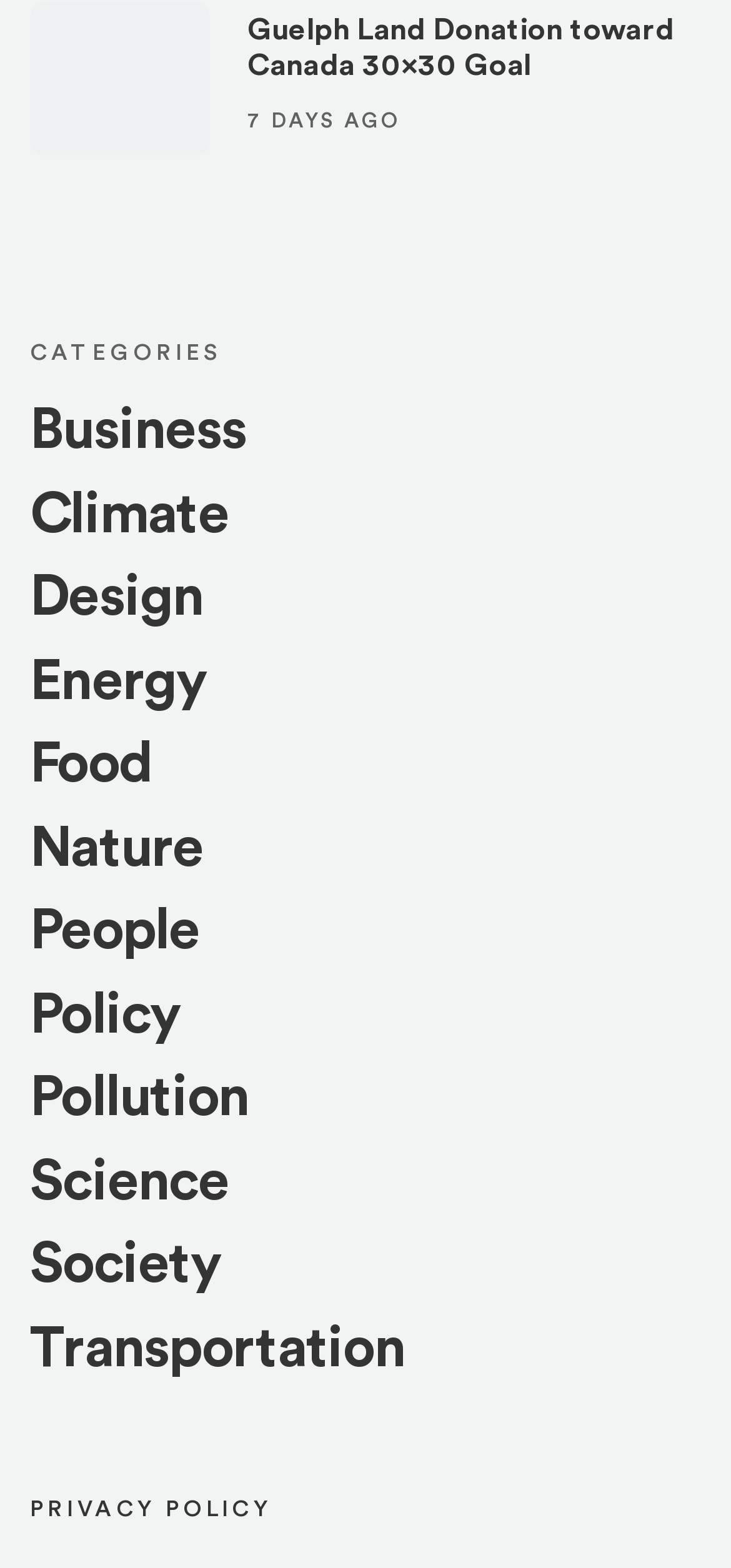Please locate the bounding box coordinates of the element's region that needs to be clicked to follow the instruction: "go to home page". The bounding box coordinates should be provided as four float numbers between 0 and 1, i.e., [left, top, right, bottom].

None